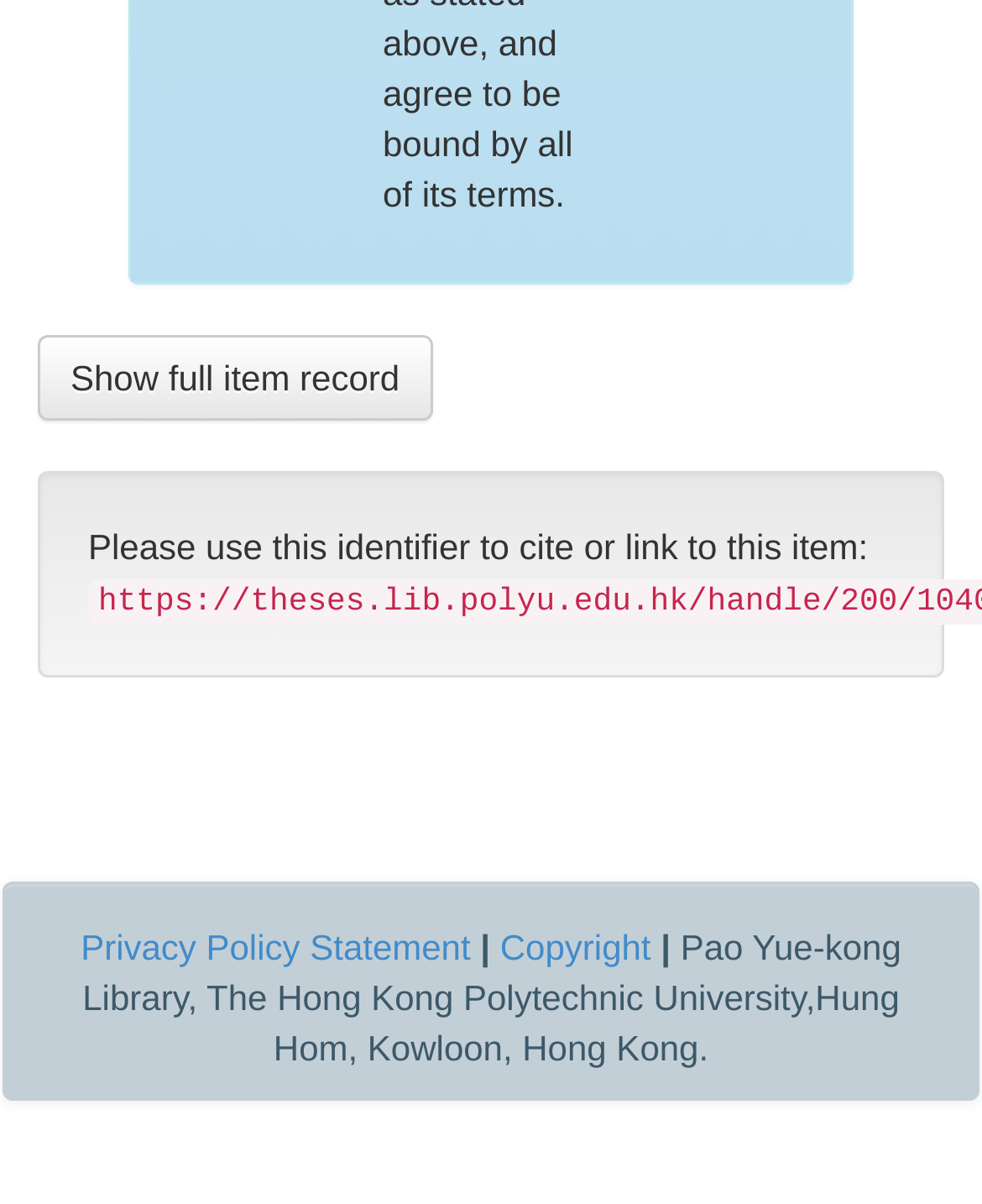Use one word or a short phrase to answer the question provided: 
What is the text above the 'Show full item record' link?

Please use this identifier to cite or link to this item: